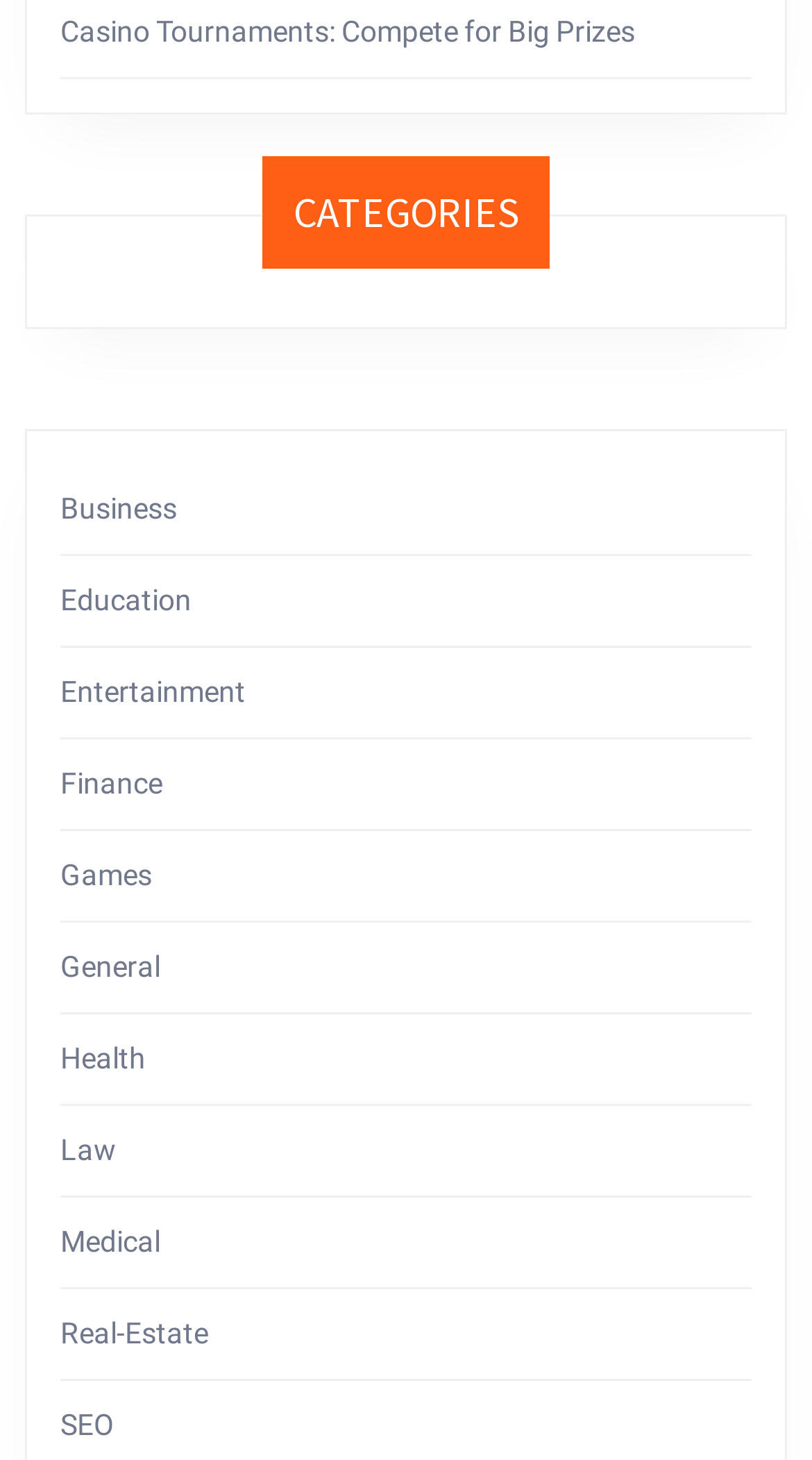Please determine the bounding box of the UI element that matches this description: parent_node: Previous aria-label="Scroll to Top". The coordinates should be given as (top-left x, top-left y, bottom-right x, bottom-right y), with all values between 0 and 1.

None